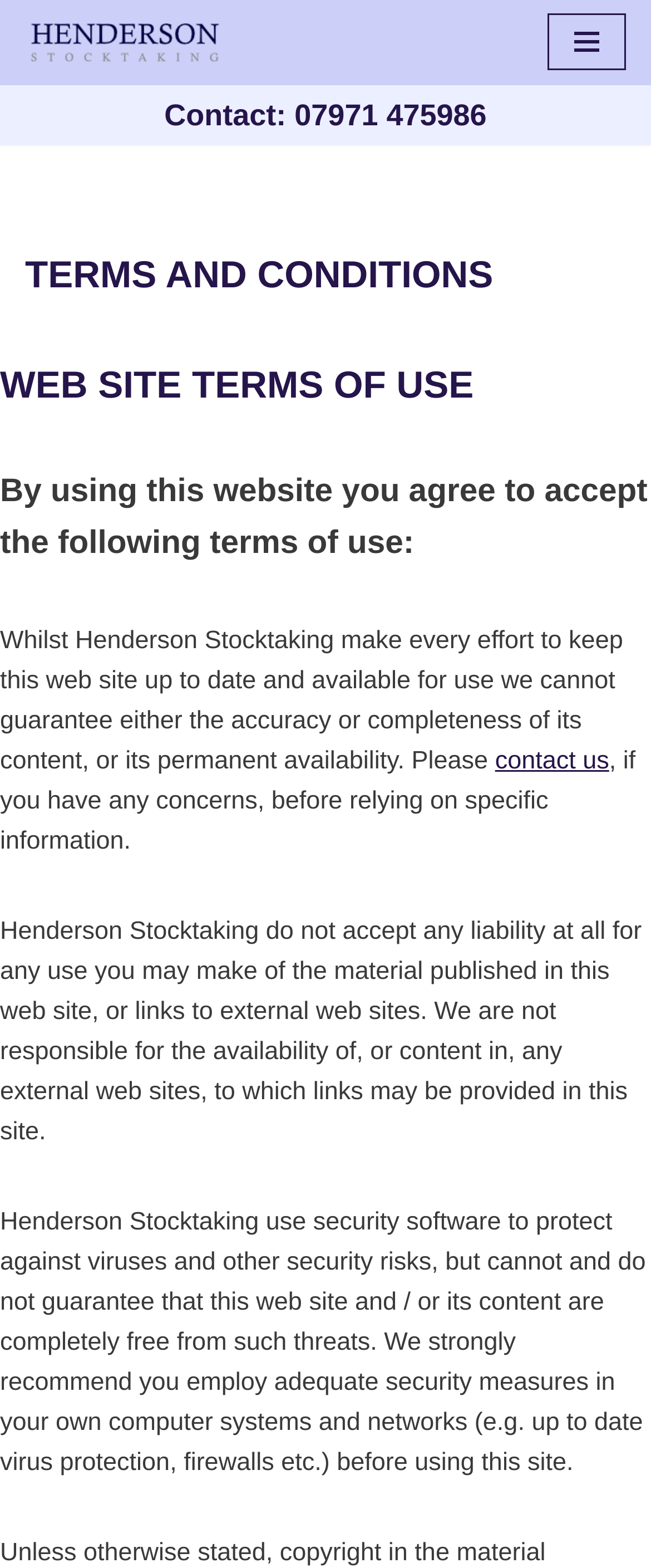Locate the heading on the webpage and return its text.

TERMS AND CONDITIONS